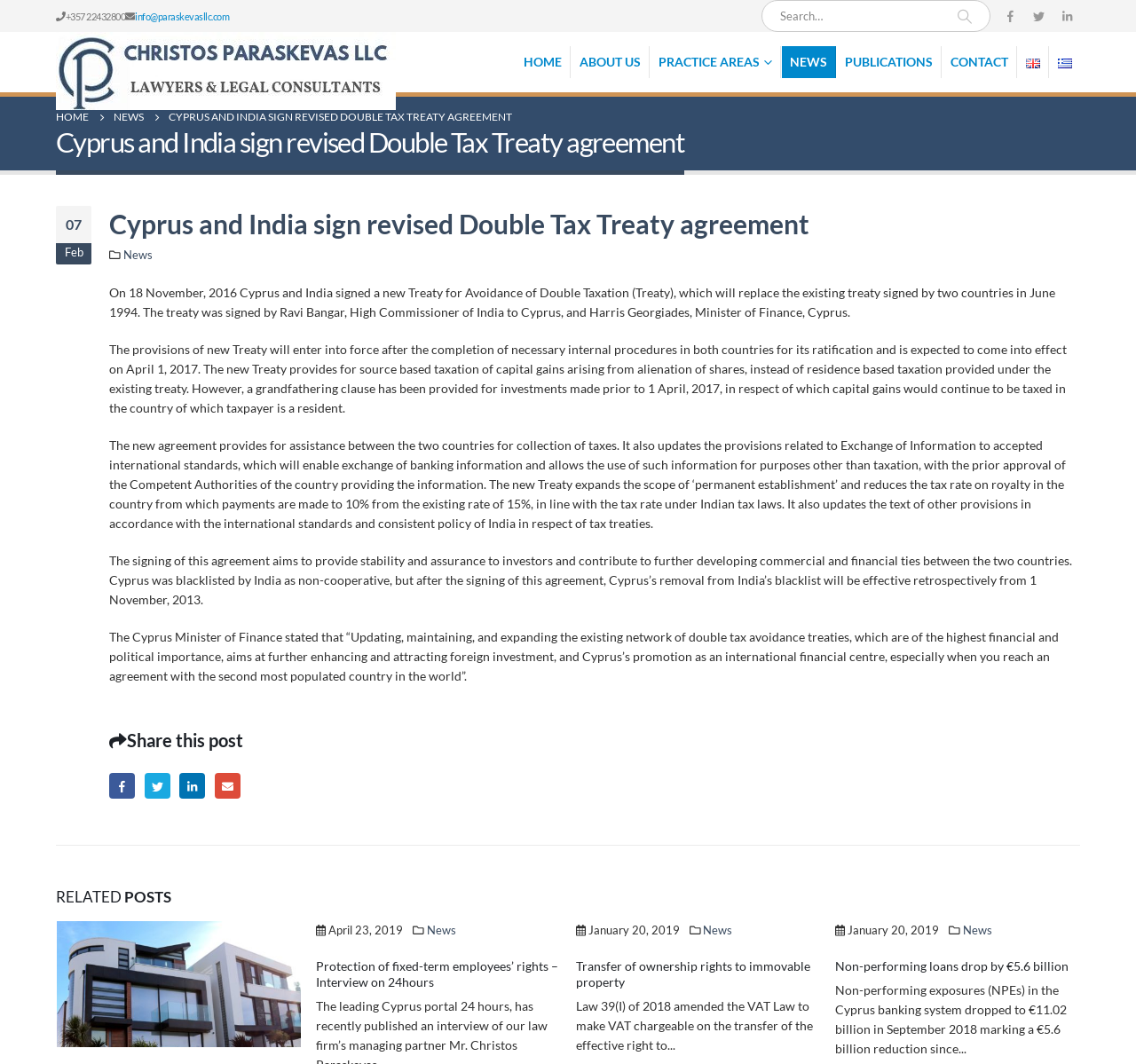What is the language of the webpage?
Please answer the question with as much detail and depth as you can.

I found the language of the webpage by looking at the link element with the text 'English', which indicates that the language of the webpage is English.